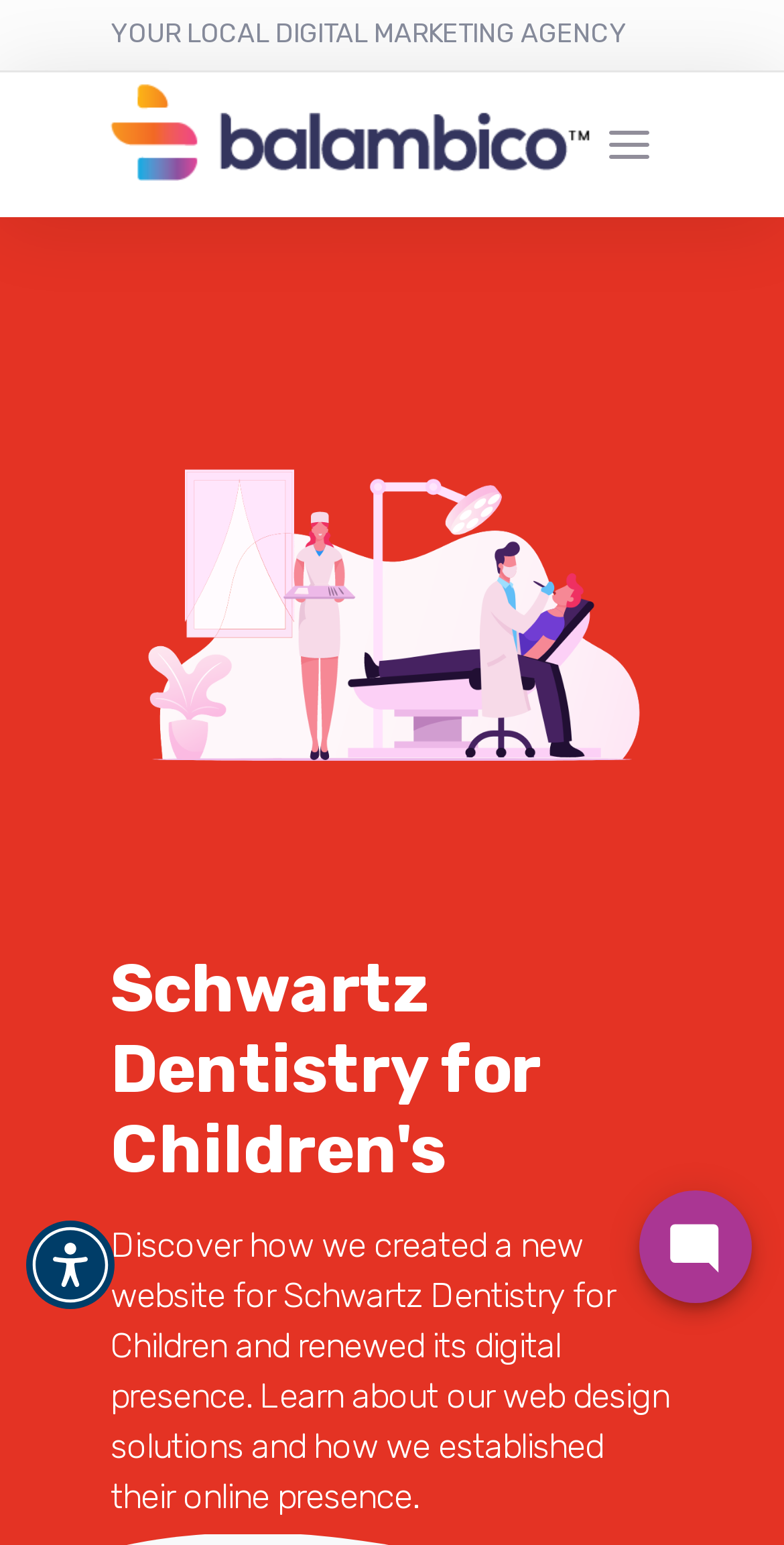Refer to the screenshot and answer the following question in detail:
What is the name of the digital marketing agency?

The name of the digital marketing agency can be found in the root element of the webpage, which is 'Schwartz Dentistry - B A L A M B I C O'. This suggests that the agency is BALAMBICO.